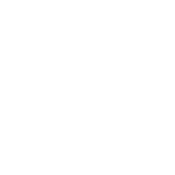Create an elaborate description of the image, covering every aspect.

The image showcases a visually appealing "Flower Wall Photography Backdrop," perfect for enhancing photography settings, particularly for events like weddings, parties, or professional photo shoots. Its design features an arrangement of colorful flowers, creating a vibrant and picturesque backdrop. This backdrop is ideal for adding a touch of elegance and charm to any photographic occasion, making it a popular choice among photographers and event planners. The product is priced at $377.94, reflecting its quality and aesthetics, and can be added to the shopping cart for convenient purchase.